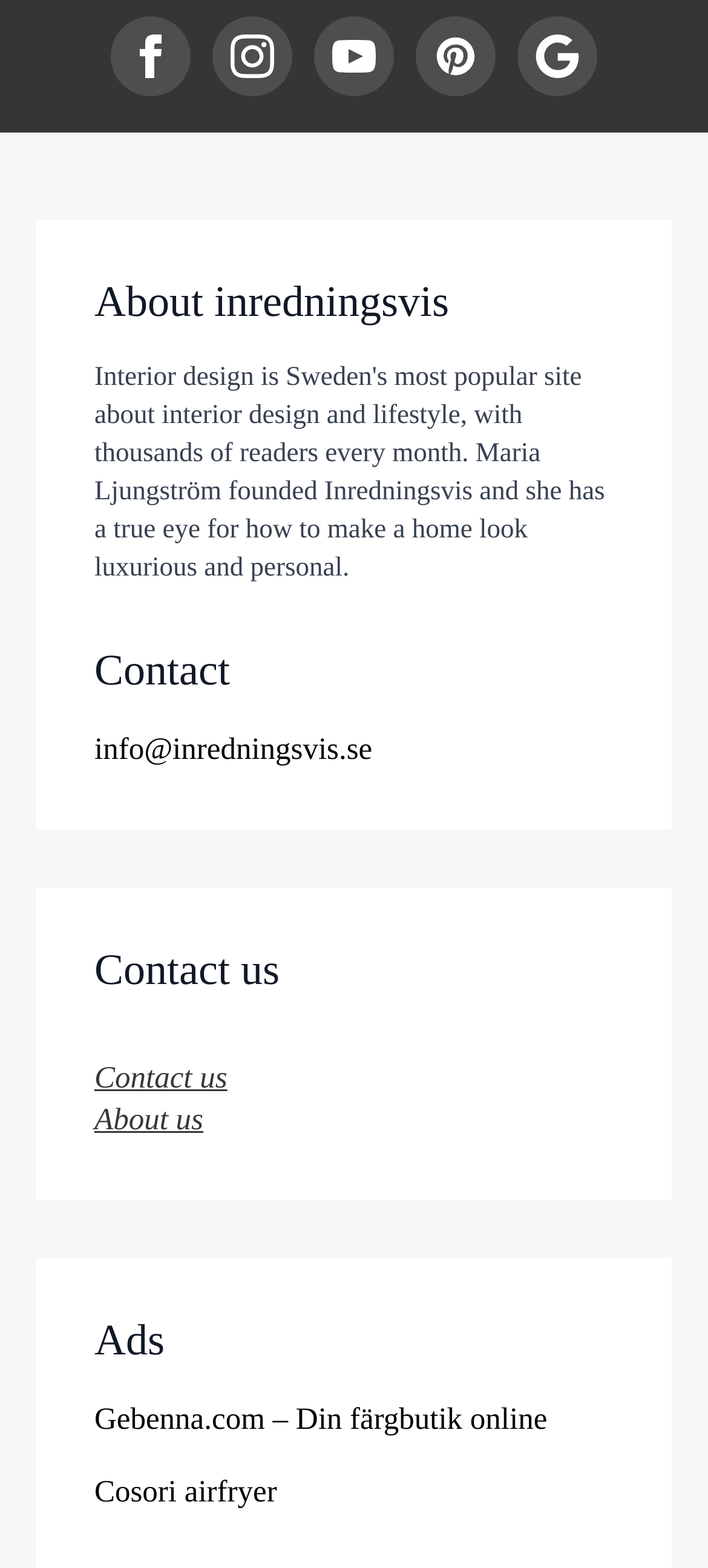Determine the bounding box coordinates of the element that should be clicked to execute the following command: "Check Instagram feed".

[0.3, 0.011, 0.413, 0.062]